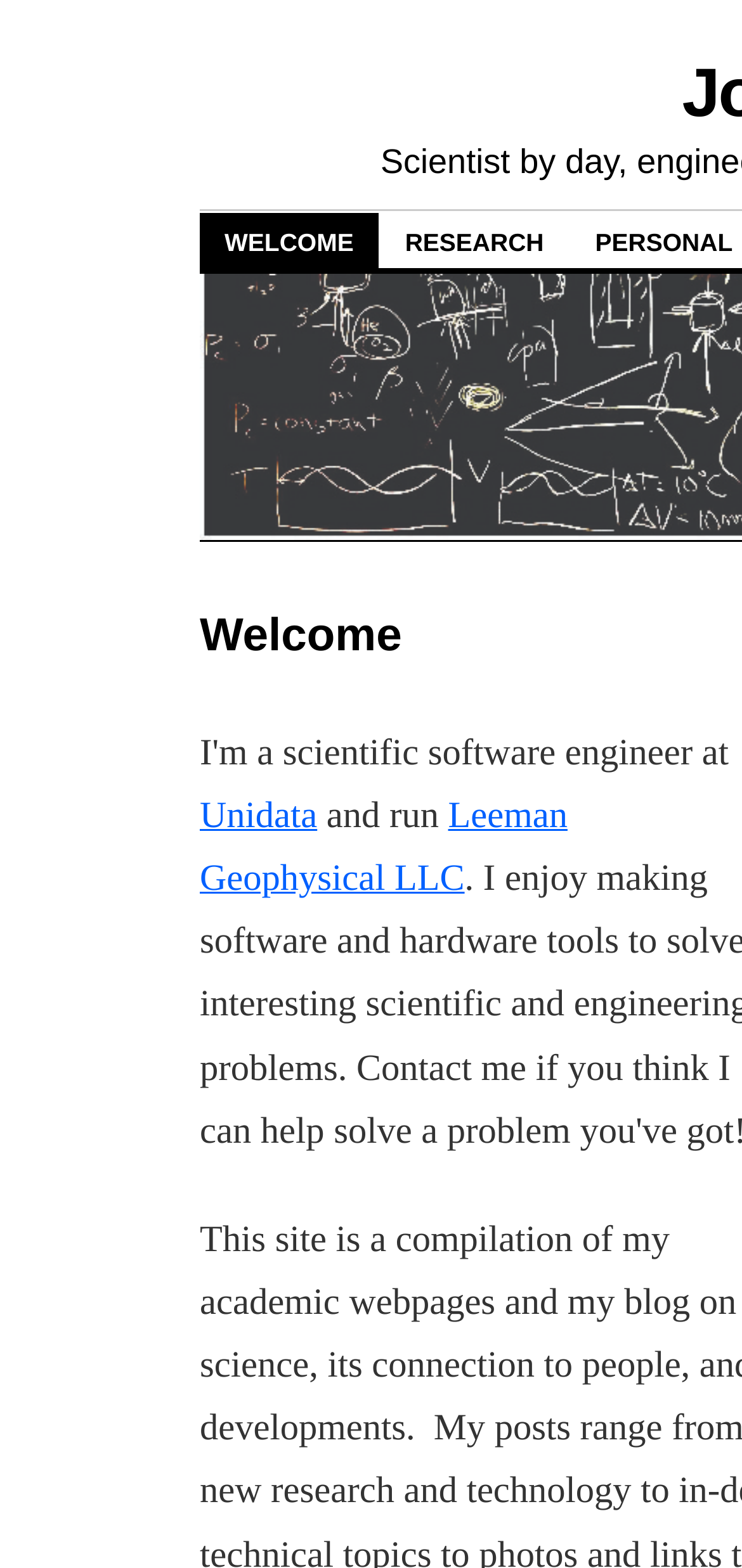Predict the bounding box of the UI element that fits this description: "Leeman Geophysical LLC".

[0.269, 0.508, 0.765, 0.574]